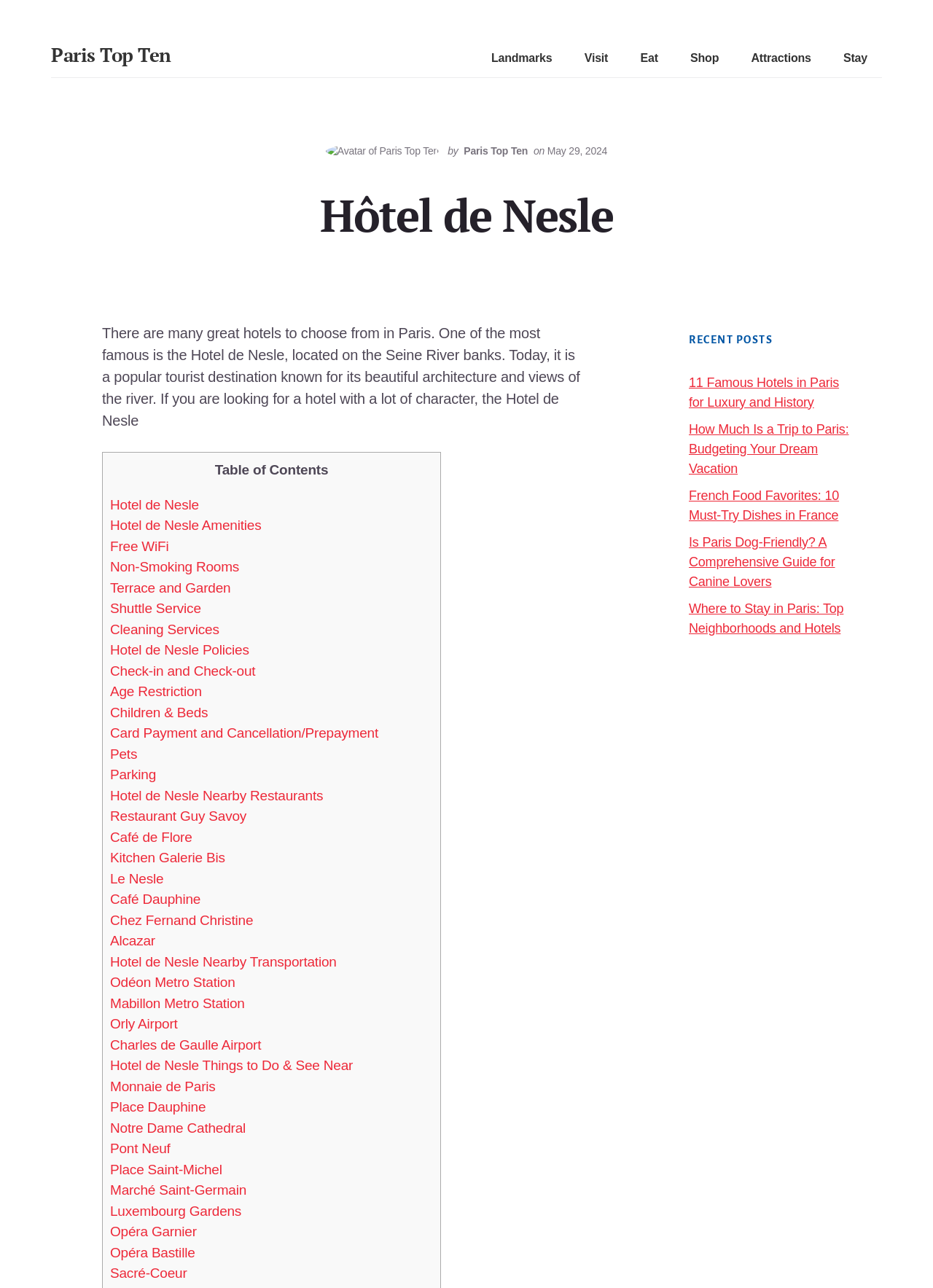Find the bounding box coordinates for the area that should be clicked to accomplish the instruction: "Visit 'Paris Top Ten'".

[0.055, 0.033, 0.183, 0.052]